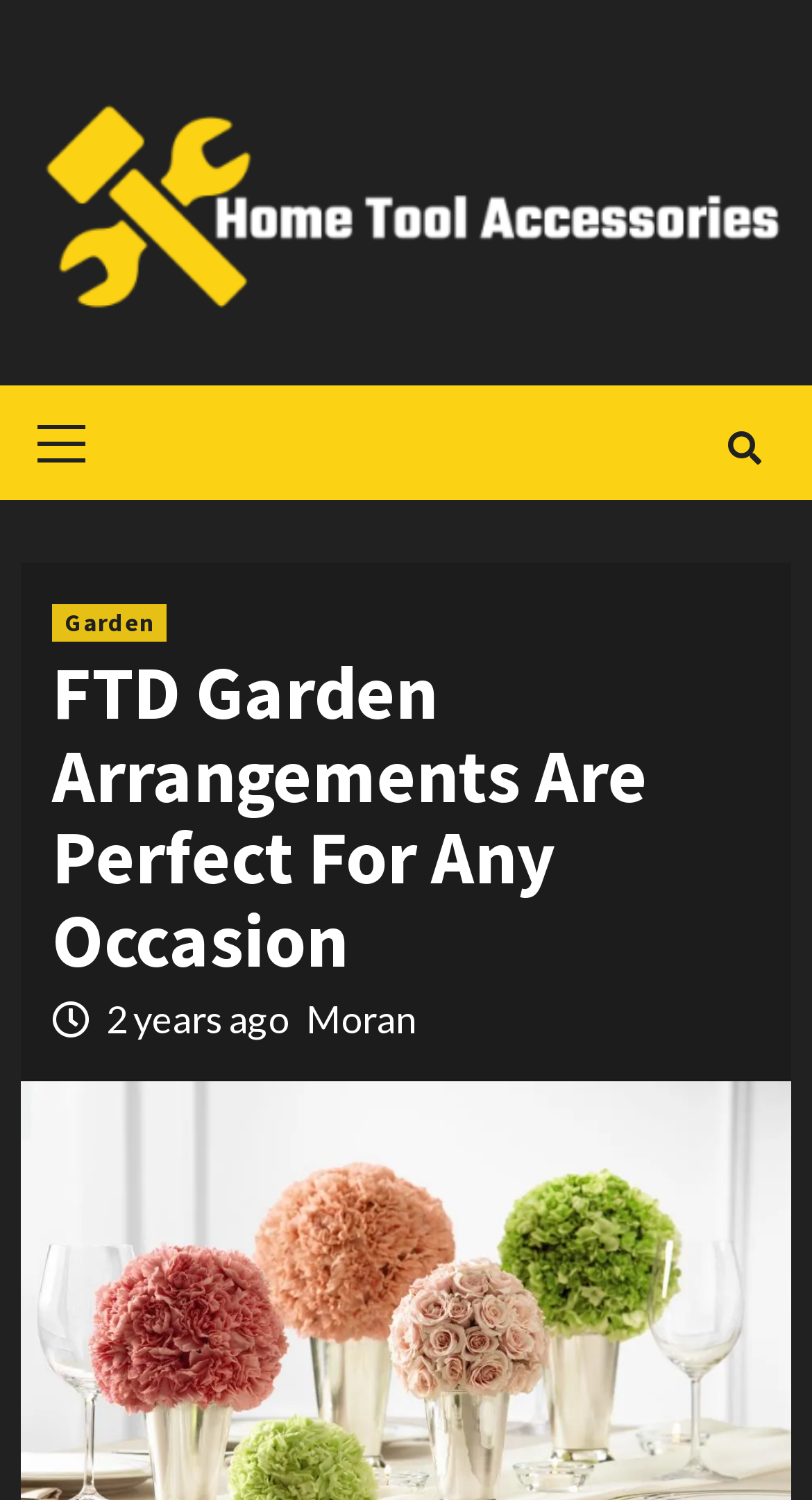Please determine the bounding box coordinates for the element with the description: "Reclaconcept".

None